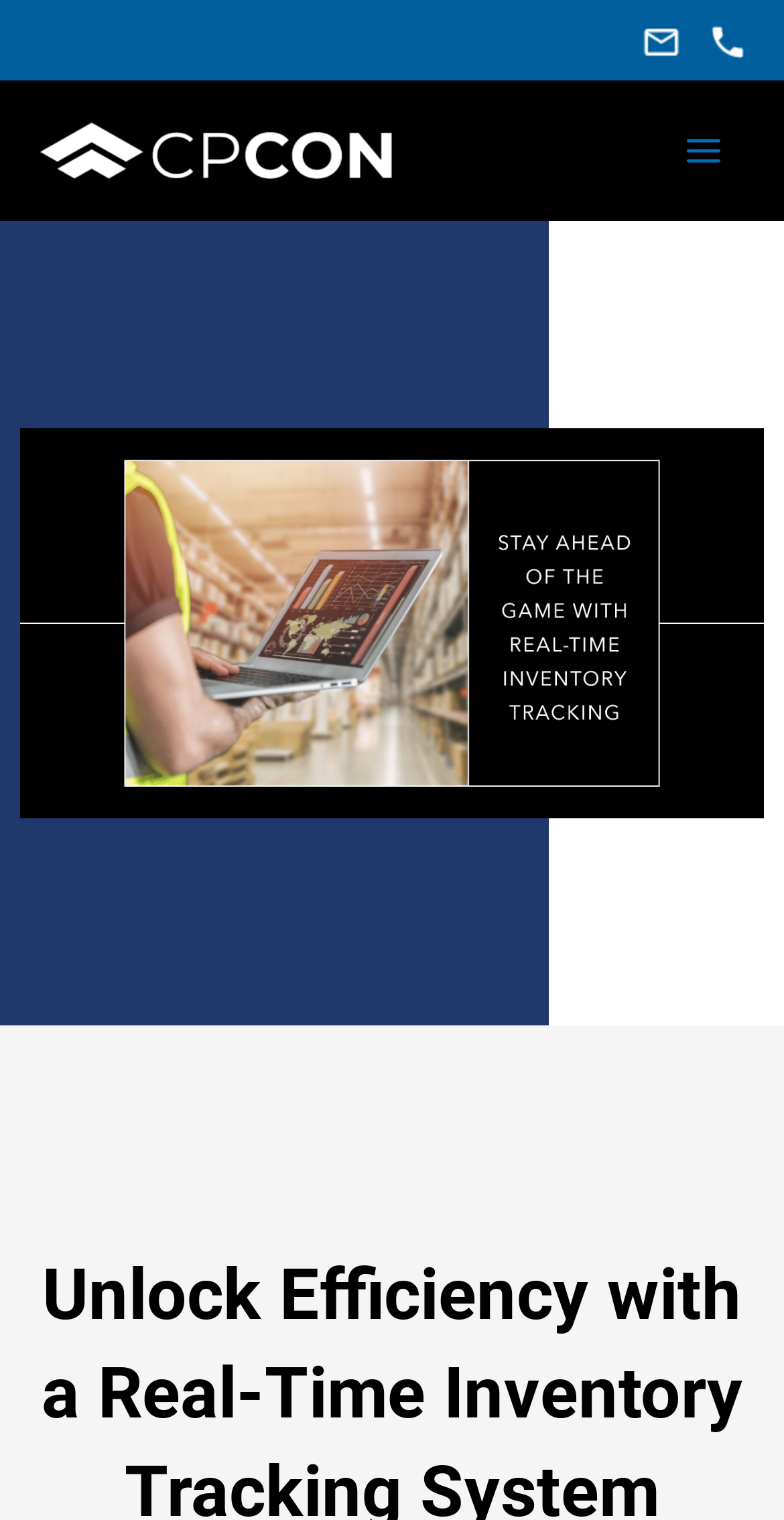Is the main menu expanded? Refer to the image and provide a one-word or short phrase answer.

No